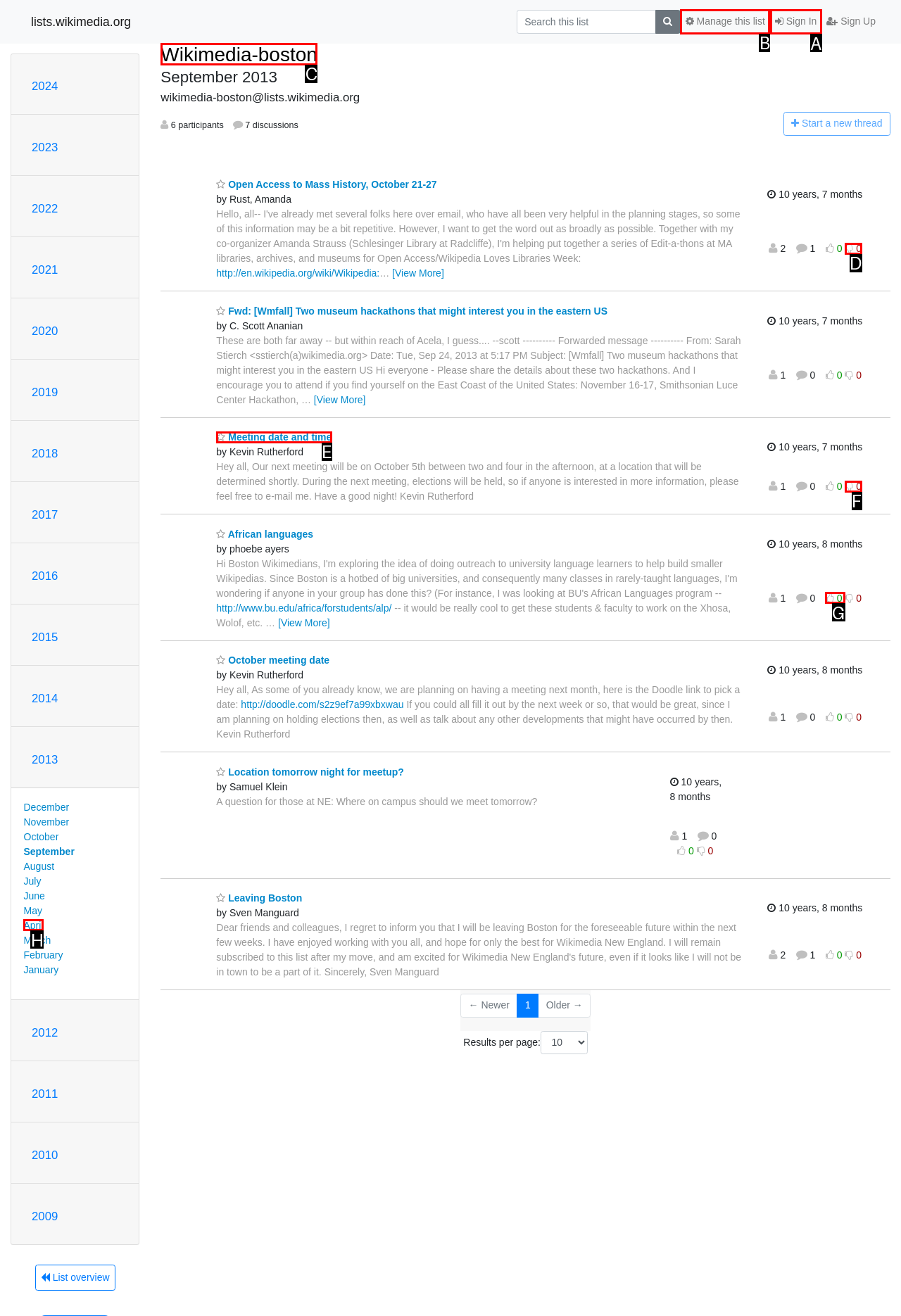Look at the highlighted elements in the screenshot and tell me which letter corresponds to the task: Sign In.

A